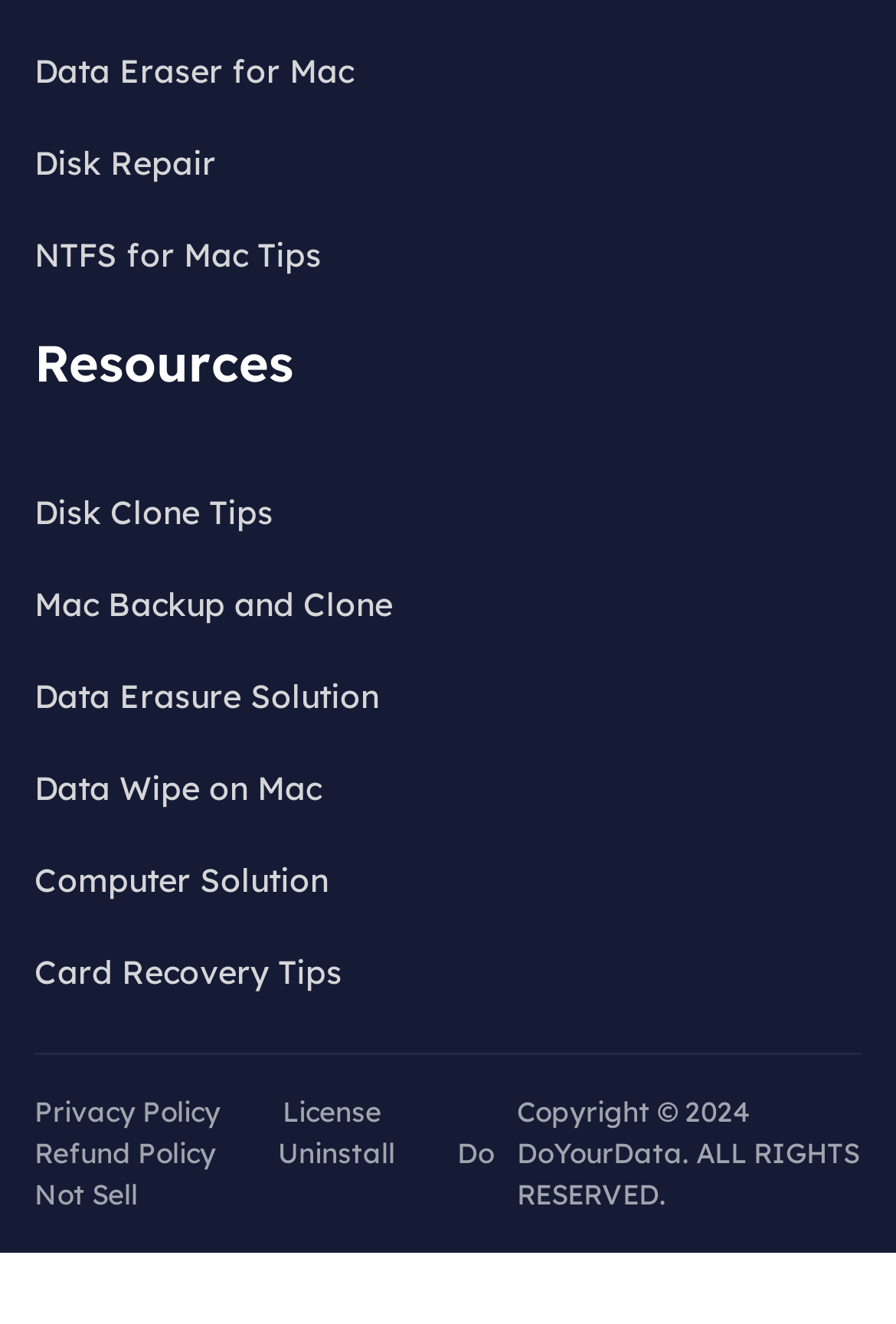Please provide the bounding box coordinates for the element that needs to be clicked to perform the following instruction: "View the 'travel' category". The coordinates should be given as four float numbers between 0 and 1, i.e., [left, top, right, bottom].

None